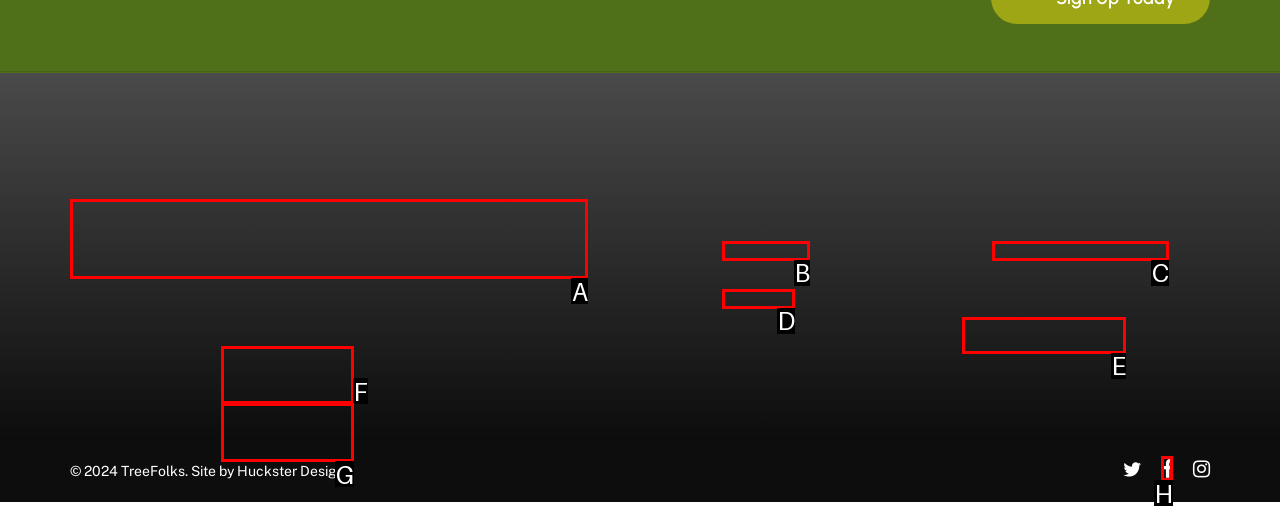Identify the correct HTML element to click to accomplish this task: read about recent posts
Respond with the letter corresponding to the correct choice.

None